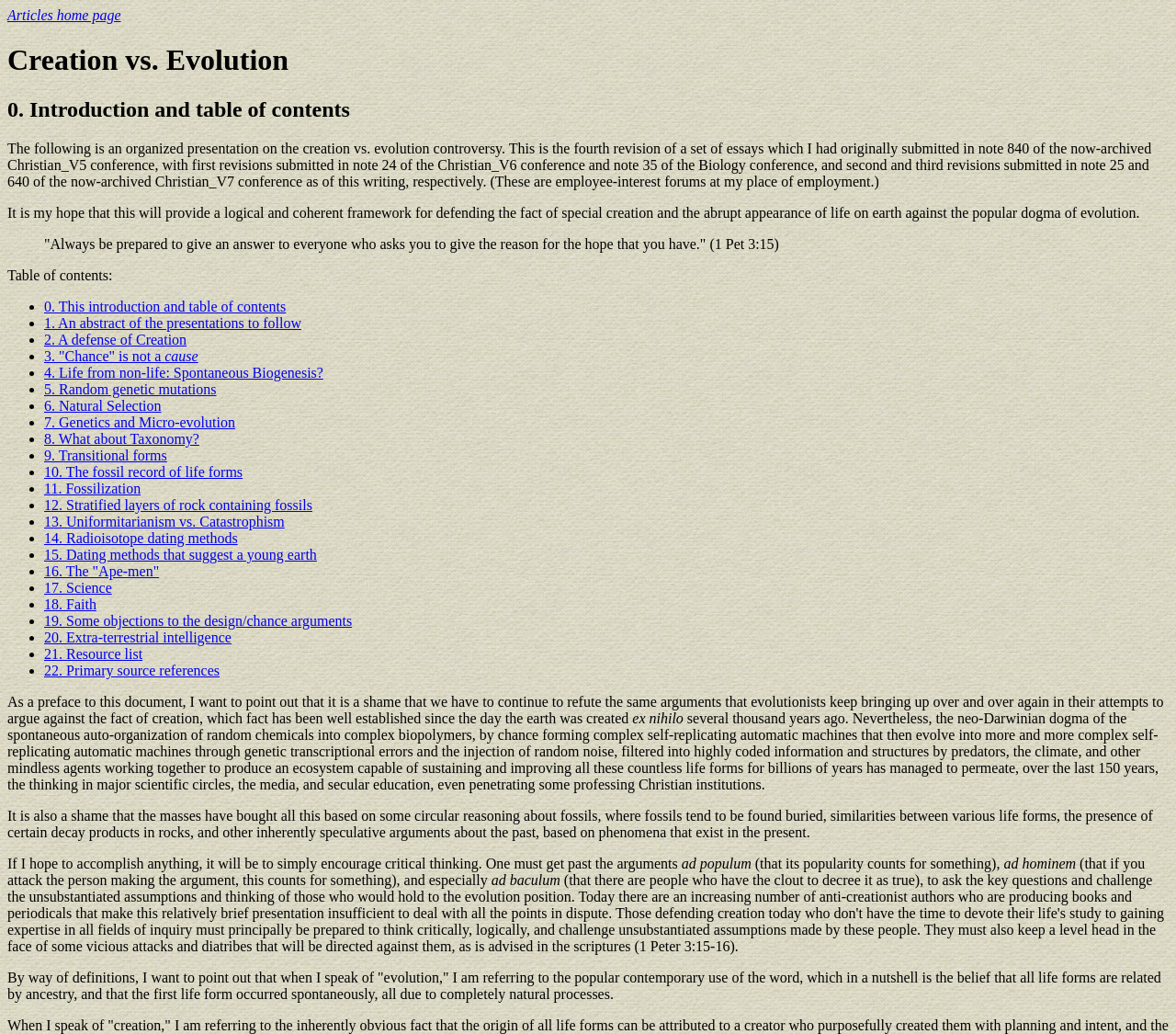Using the information in the image, give a comprehensive answer to the question: 
How many sections are listed in the table of contents?

The table of contents lists 22 sections, each with a link to a specific topic related to the creation vs. evolution debate.